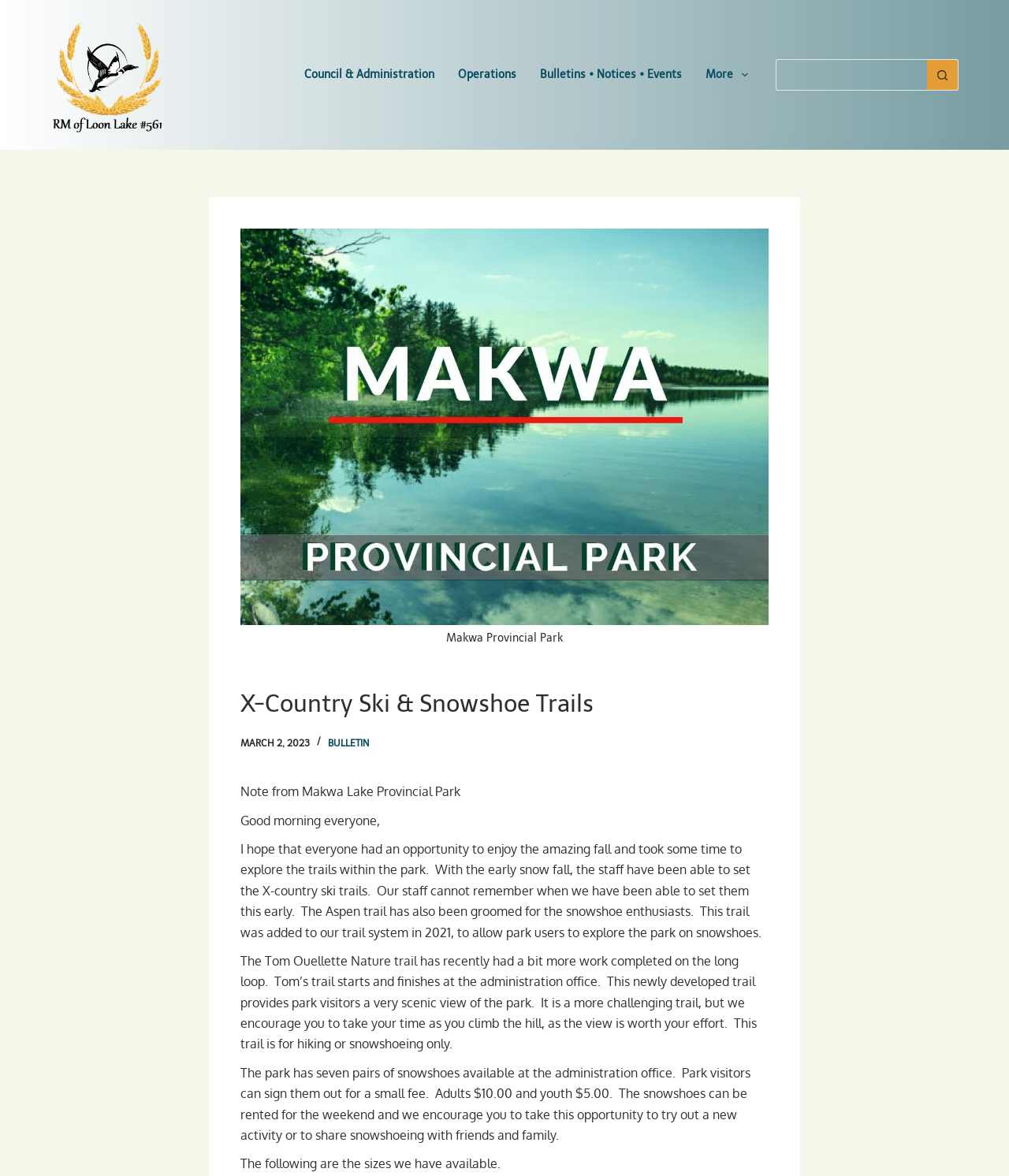Find the bounding box coordinates of the area that needs to be clicked in order to achieve the following instruction: "Click the 'BULLETIN' link". The coordinates should be specified as four float numbers between 0 and 1, i.e., [left, top, right, bottom].

[0.325, 0.627, 0.366, 0.636]